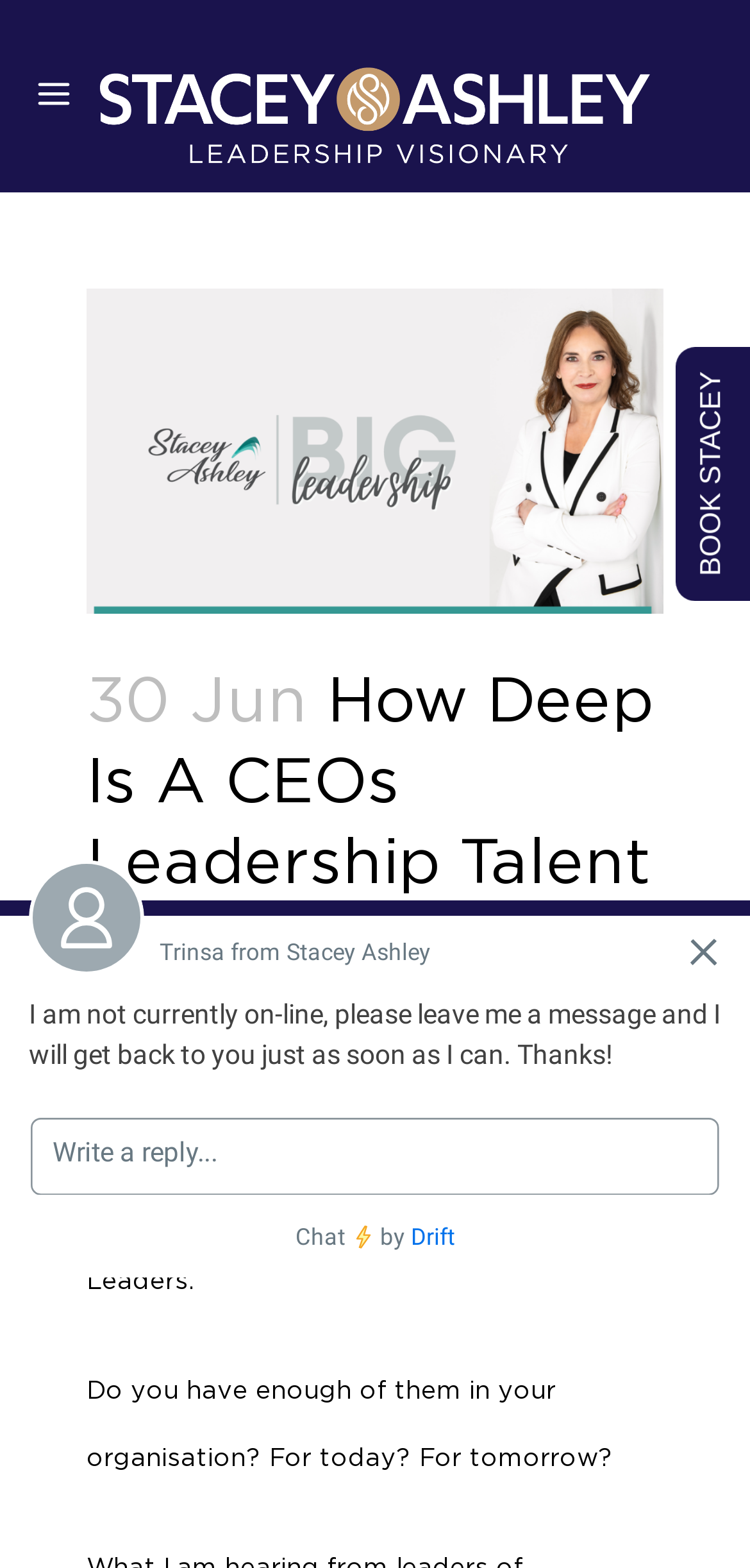Identify the bounding box of the HTML element described as: "Rhia Bautista".

[0.115, 0.715, 0.774, 0.765]